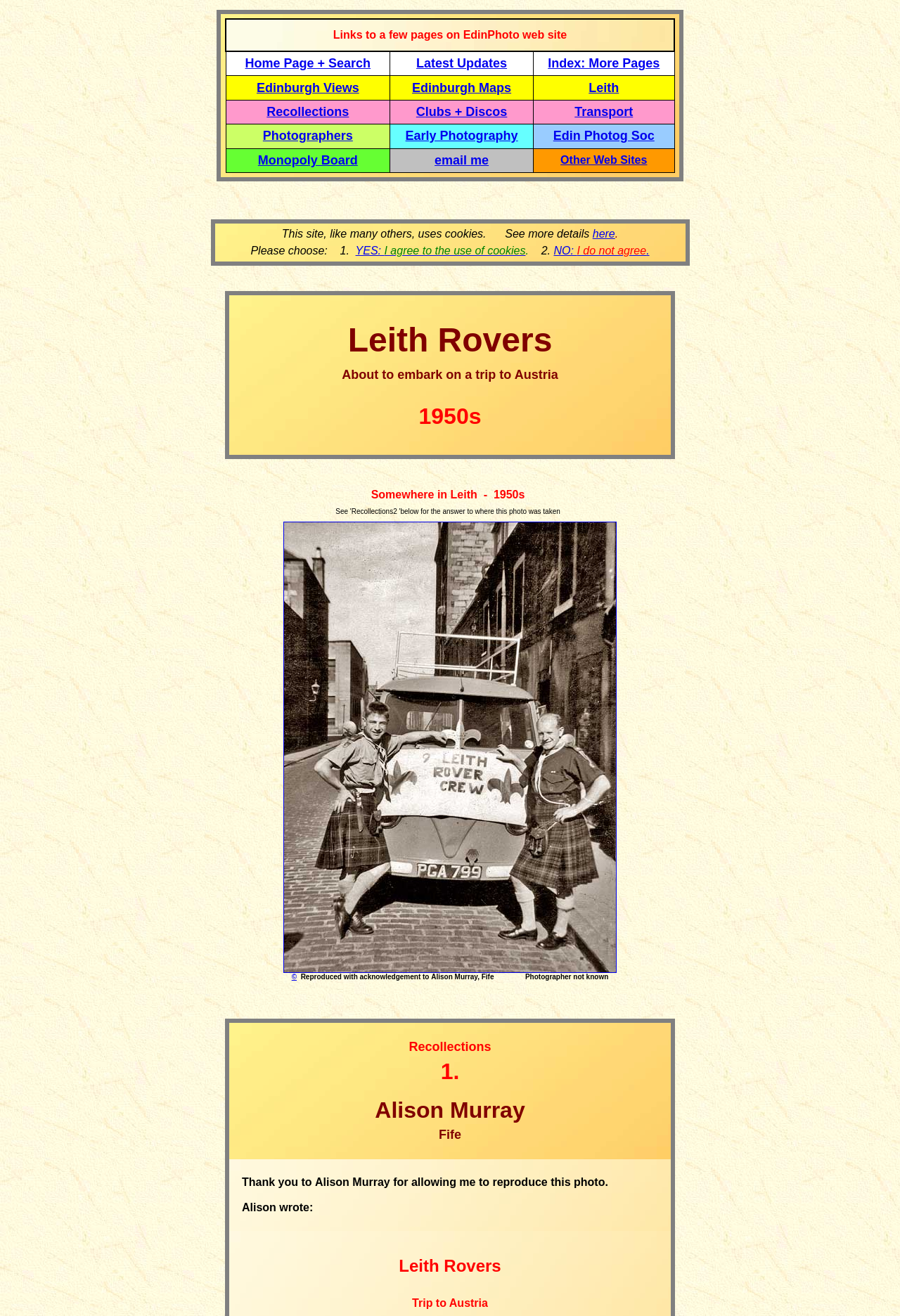Where is the team going on a trip?
Please give a detailed answer to the question using the information shown in the image.

The destination of the trip can be found in the title of the webpage, which is 'Leith Rovers - about to embark on a trip to Austria - 1950s'. This information is also presented in a prominent location on the webpage.